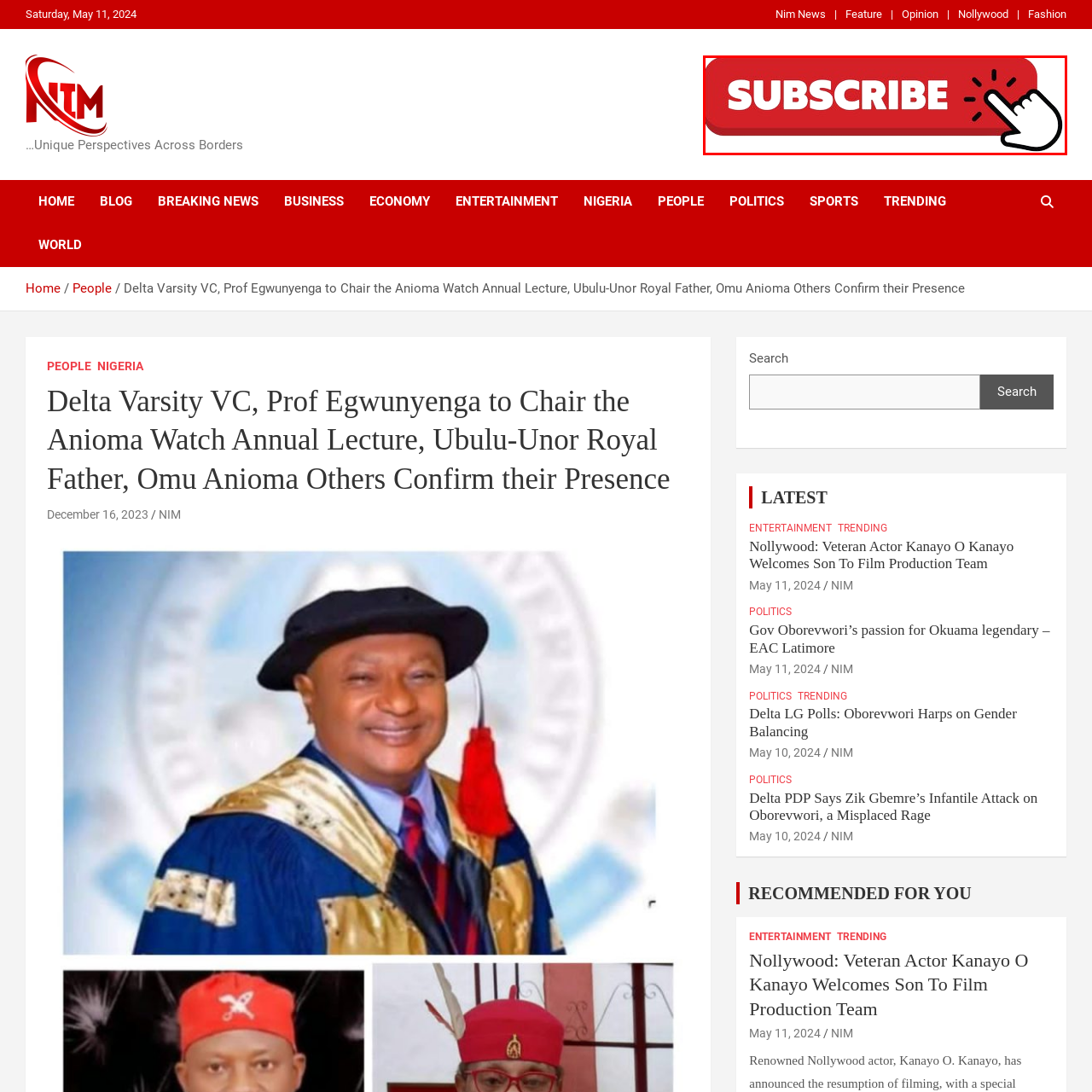Detail the scene within the red-bordered box in the image, including all relevant features and actions.

The image features a prominent red button emblazoned with the word "SUBSCRIBE" in bold white letters. Accompanying the text is a stylized hand icon, indicating an action to be taken—likely suggesting users to click on the button. This visual element is designed to attract attention and encourage interaction, commonly used in digital platforms to gather subscriptions for newsletters, updates, or channel notifications. The overall design is eye-catching, making it an effective call-to-action for users engaging with the content.